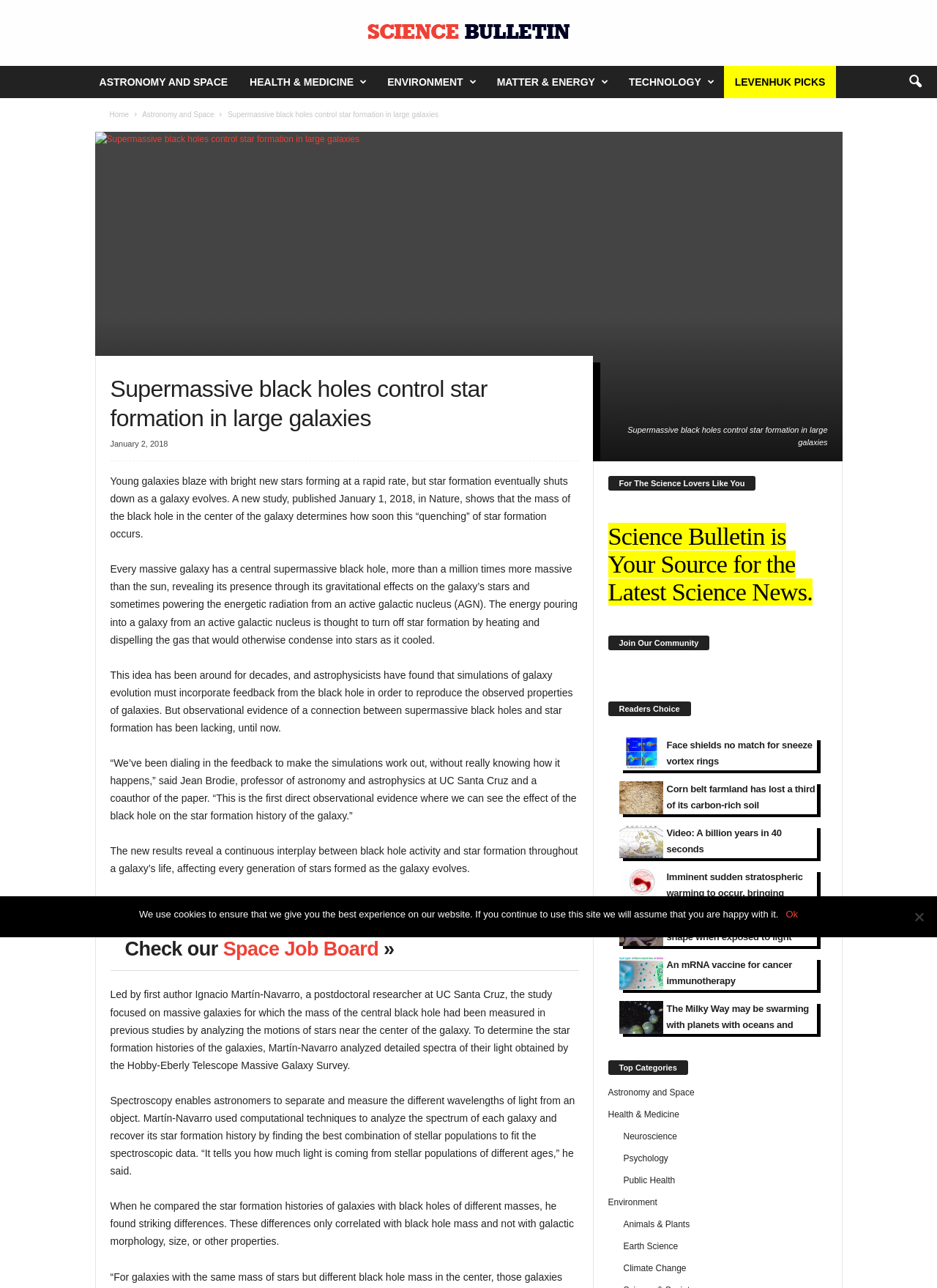Please determine the bounding box coordinates of the element to click on in order to accomplish the following task: "Search using the search icon". Ensure the coordinates are four float numbers ranging from 0 to 1, i.e., [left, top, right, bottom].

[0.959, 0.051, 0.994, 0.076]